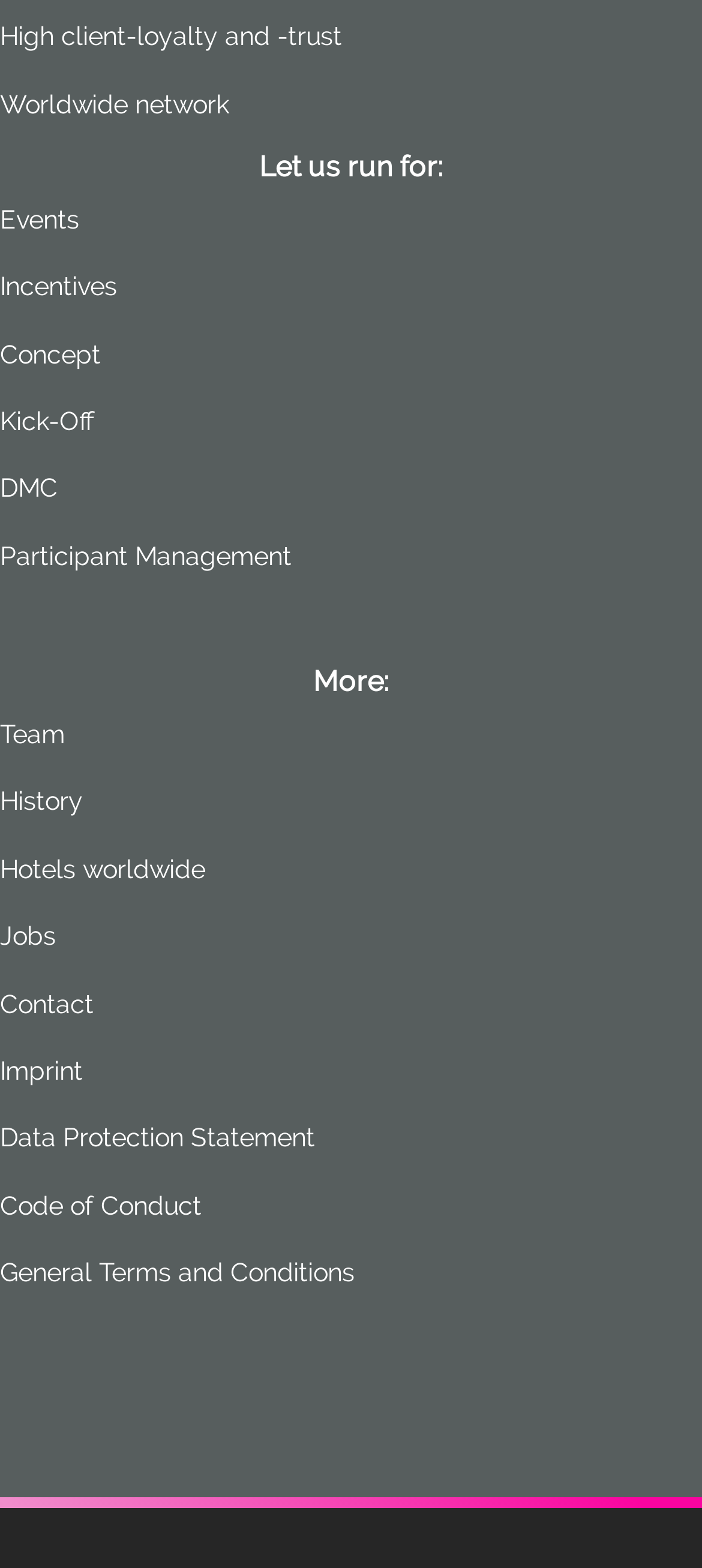Provide a brief response using a word or short phrase to this question:
How many links are there under 'More:'?

9